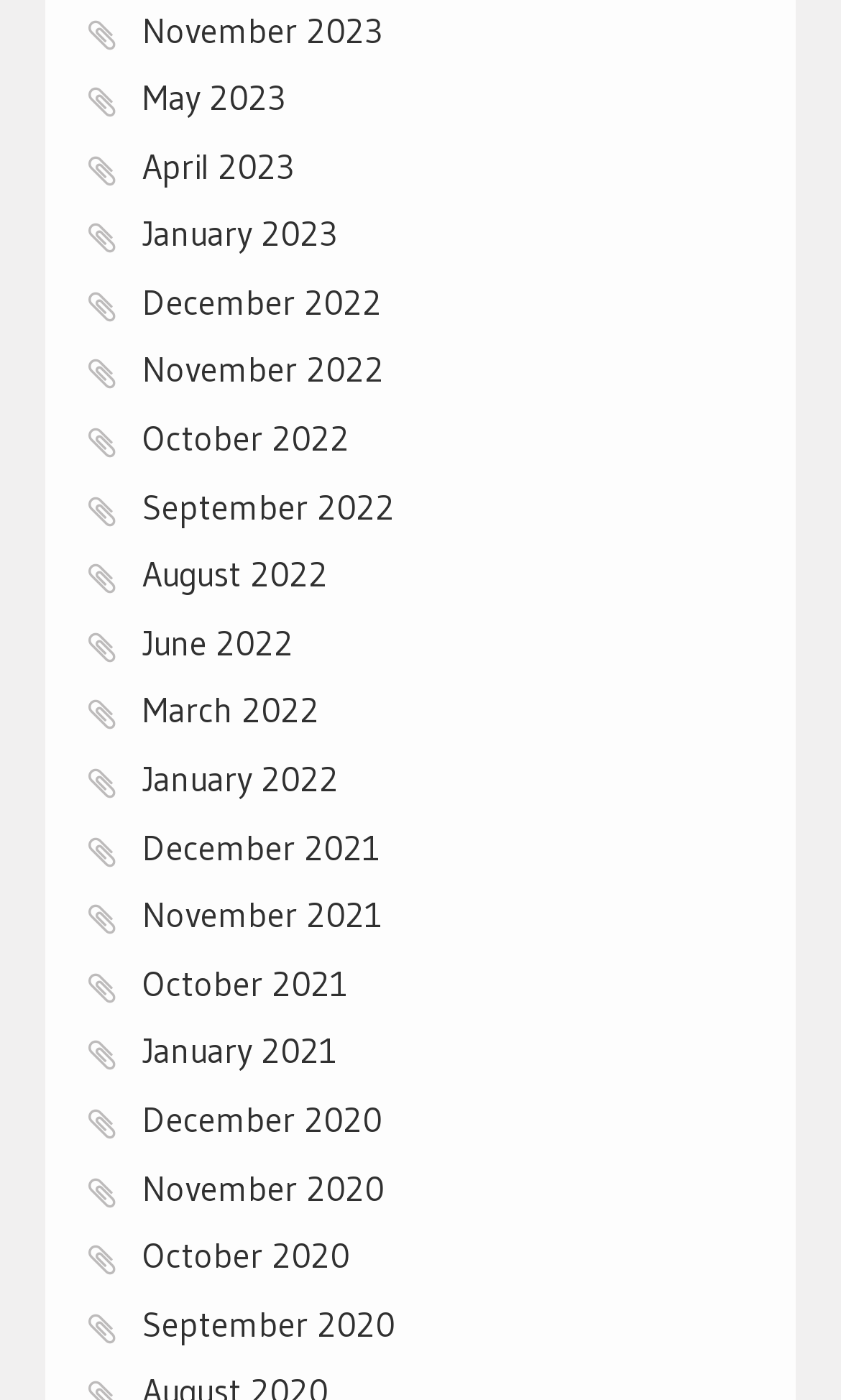Please locate the bounding box coordinates of the element that needs to be clicked to achieve the following instruction: "View November 2023". The coordinates should be four float numbers between 0 and 1, i.e., [left, top, right, bottom].

[0.169, 0.005, 0.453, 0.036]